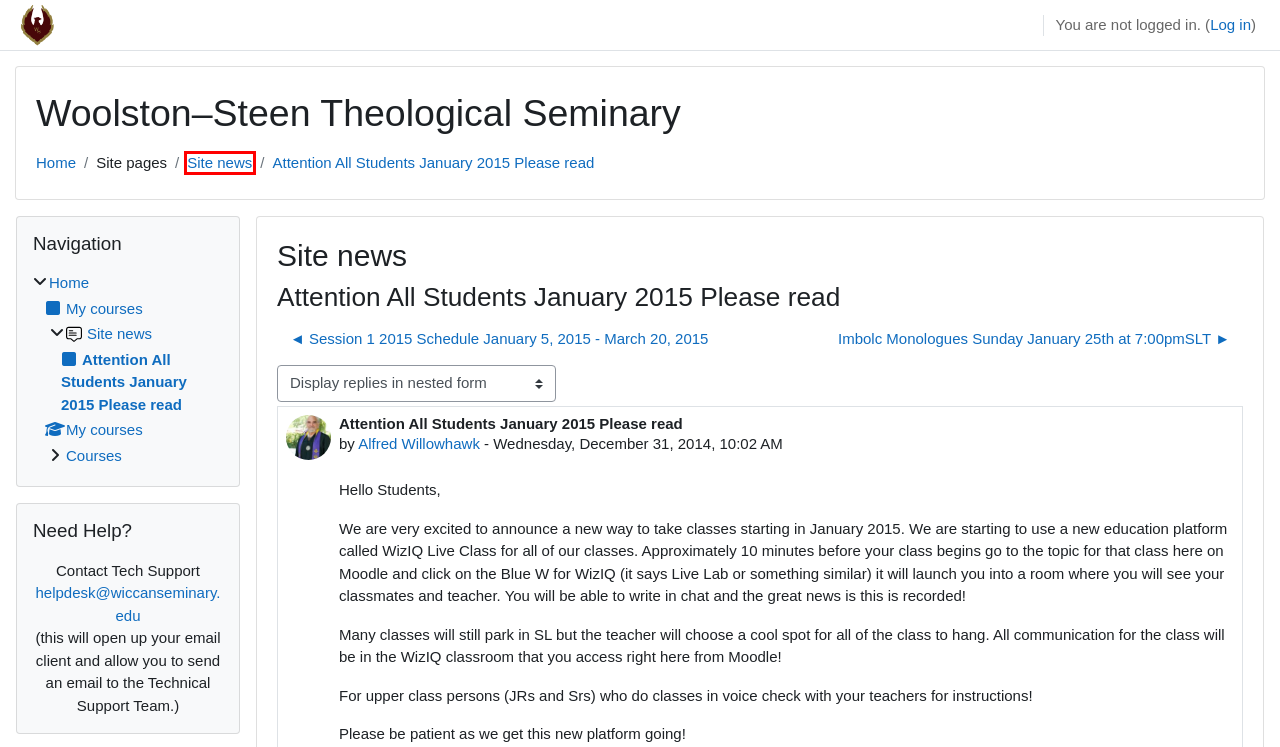You have a screenshot of a webpage where a red bounding box highlights a specific UI element. Identify the description that best matches the resulting webpage after the highlighted element is clicked. The choices are:
A. Course categories | moodle
B. moodle: Session 1 2015 Schedule January 5, 2015 - March 20, 2015 | moodle
C. Log in to the site | moodle
D. Home | moodle
E. moodle: Imbolc Monologues Sunday January 25th at 7:00pmSLT | moodle
F. Site news | moodle
G. Moonstone's Gifts
 – Moonstone's Gifts
H. Registry configuration summary | moodle

F